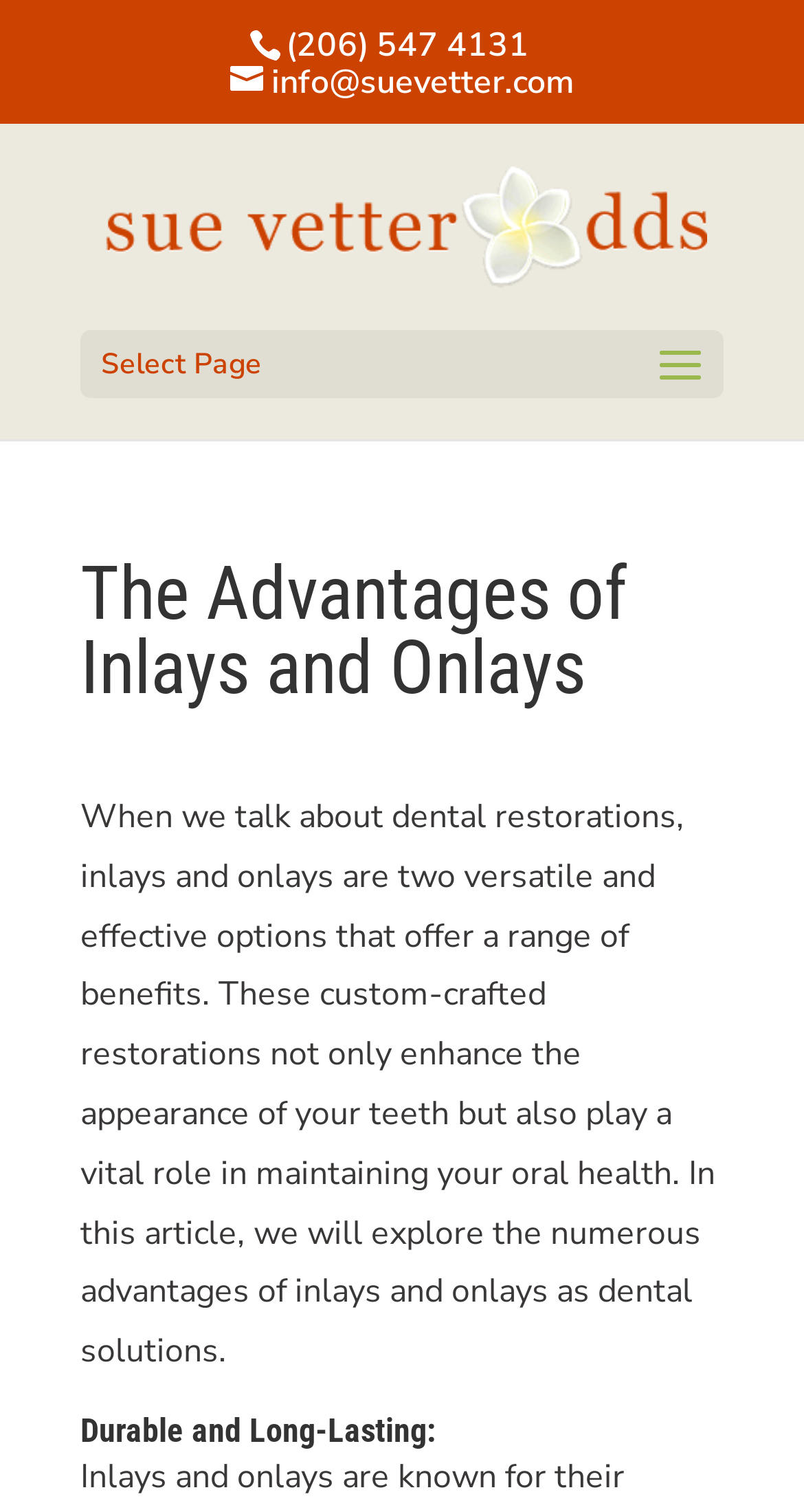Reply to the question with a single word or phrase:
What is the topic of the article?

Inlays and Onlays